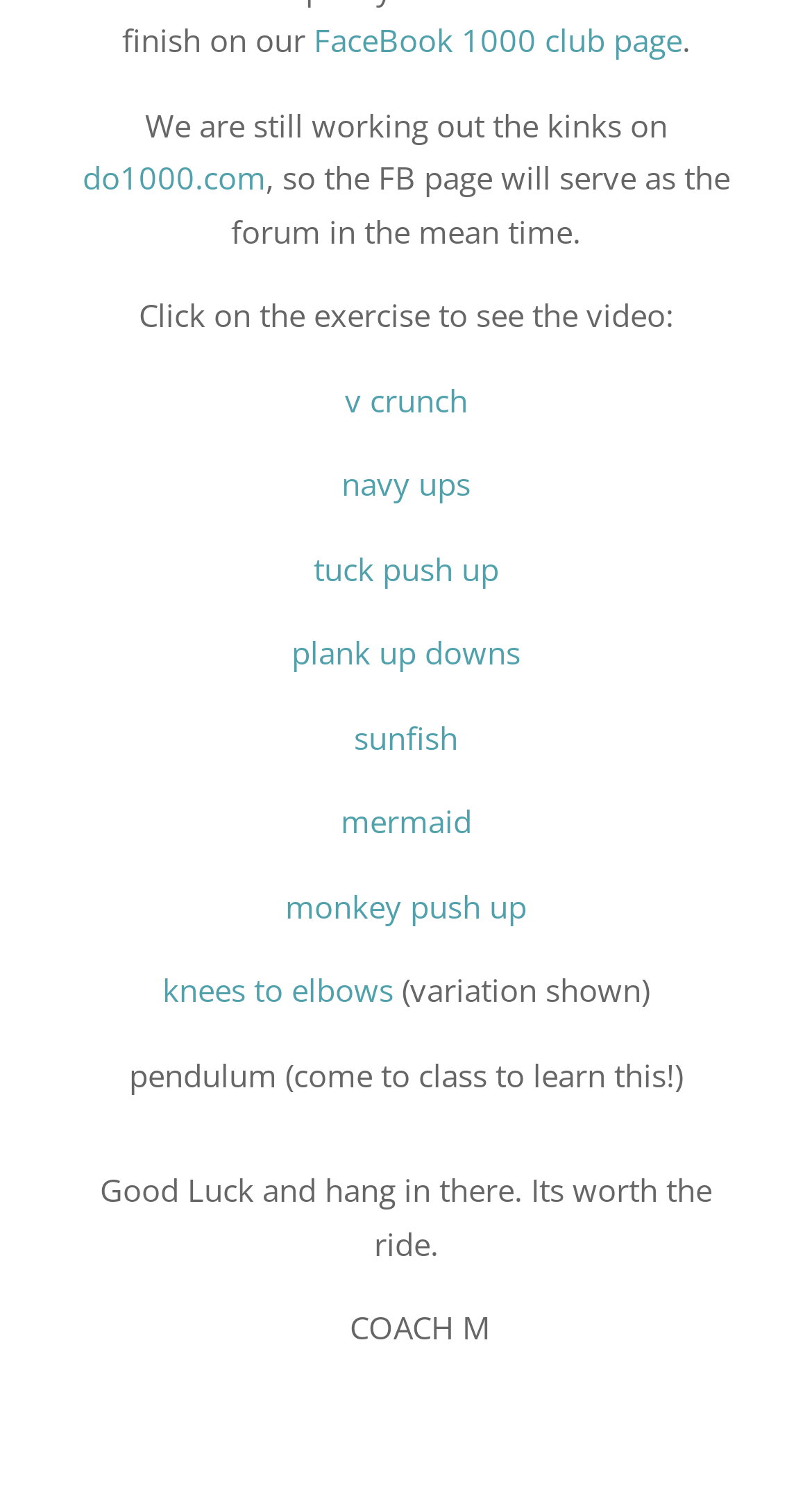Provide the bounding box coordinates of the HTML element this sentence describes: "sunfish". The bounding box coordinates consist of four float numbers between 0 and 1, i.e., [left, top, right, bottom].

[0.436, 0.475, 0.564, 0.503]